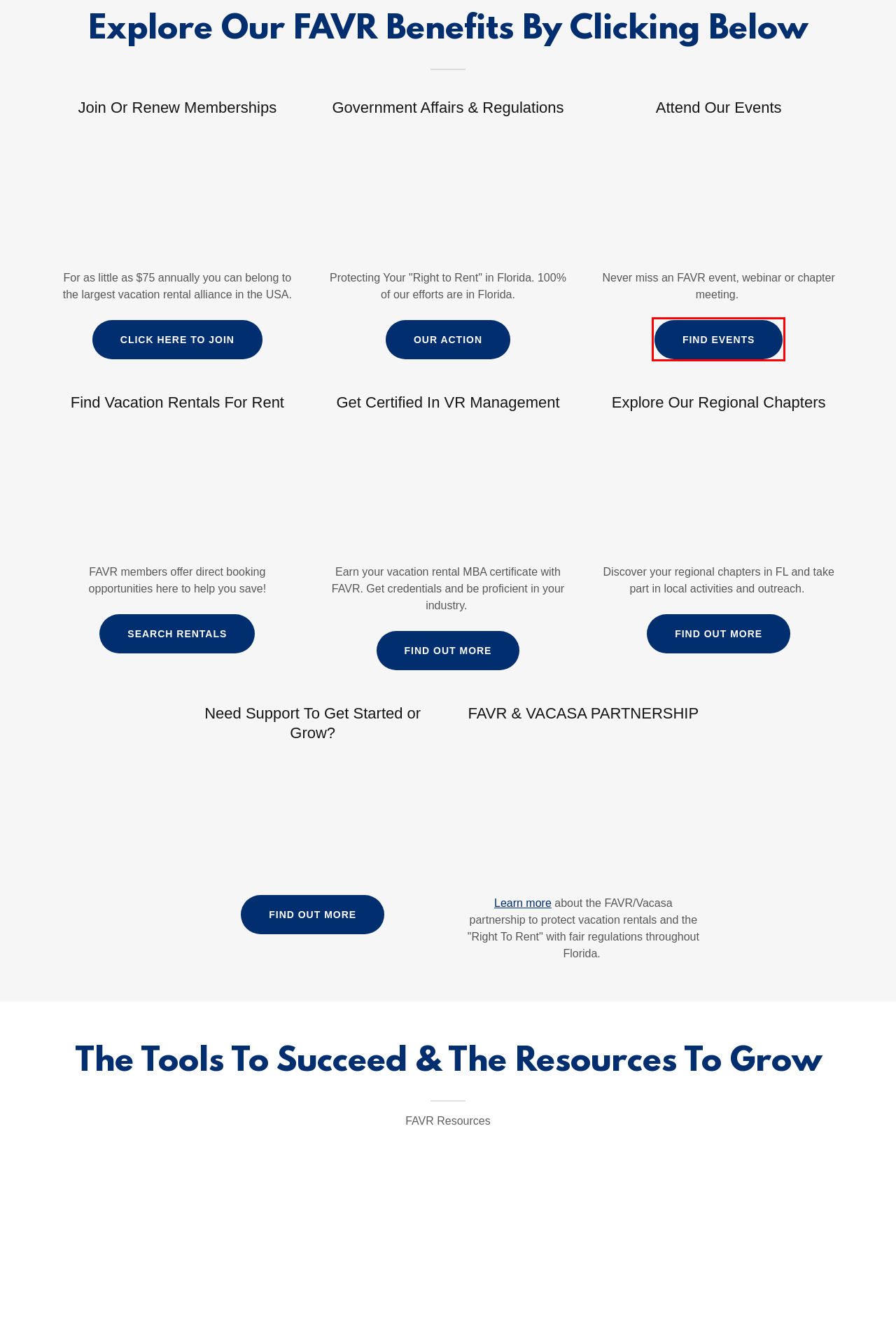With the provided webpage screenshot containing a red bounding box around a UI element, determine which description best matches the new webpage that appears after clicking the selected element. The choices are:
A. Vacation Rental - Find A Florida Vacation Rental
B. Vacation rental education - Florida Alliance For Vacation Rentals
C. Vacasa - Florida Alliance For Vacation Rentals
D. membership - Florida Alliance For Vacation Rentals
E. Events - Florida Alliance For Vacation Rentals
F. Florida VR advocacy - Florida Alliance For Vacation Rentals
G. vacation rental regional chapters
 - Florida Alliance For Vacation Rentals
H. vacation rental - Florida Alliance For Vacation Rentals

E